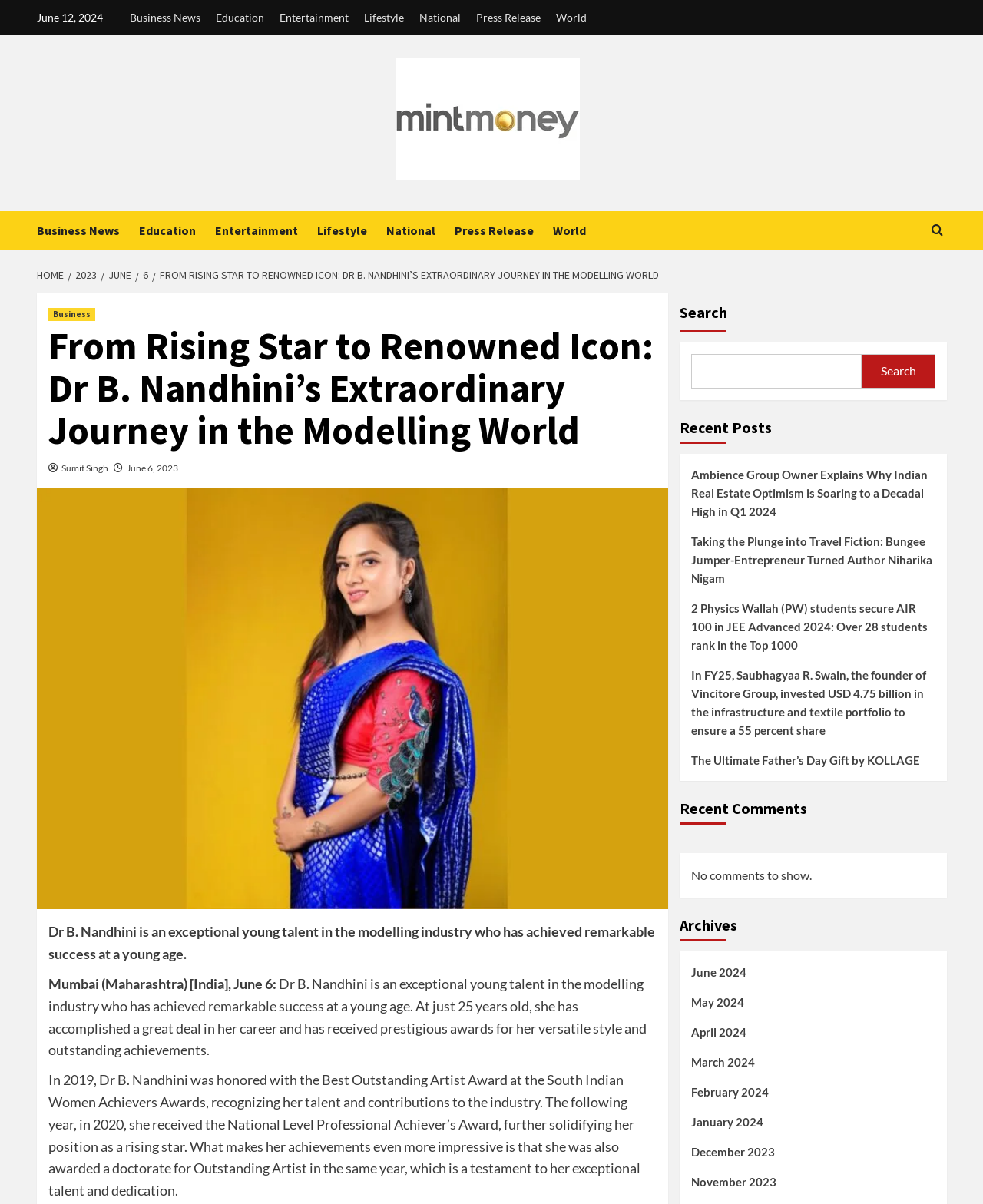Provide the bounding box coordinates for the area that should be clicked to complete the instruction: "Click on Business News".

[0.132, 0.0, 0.211, 0.029]